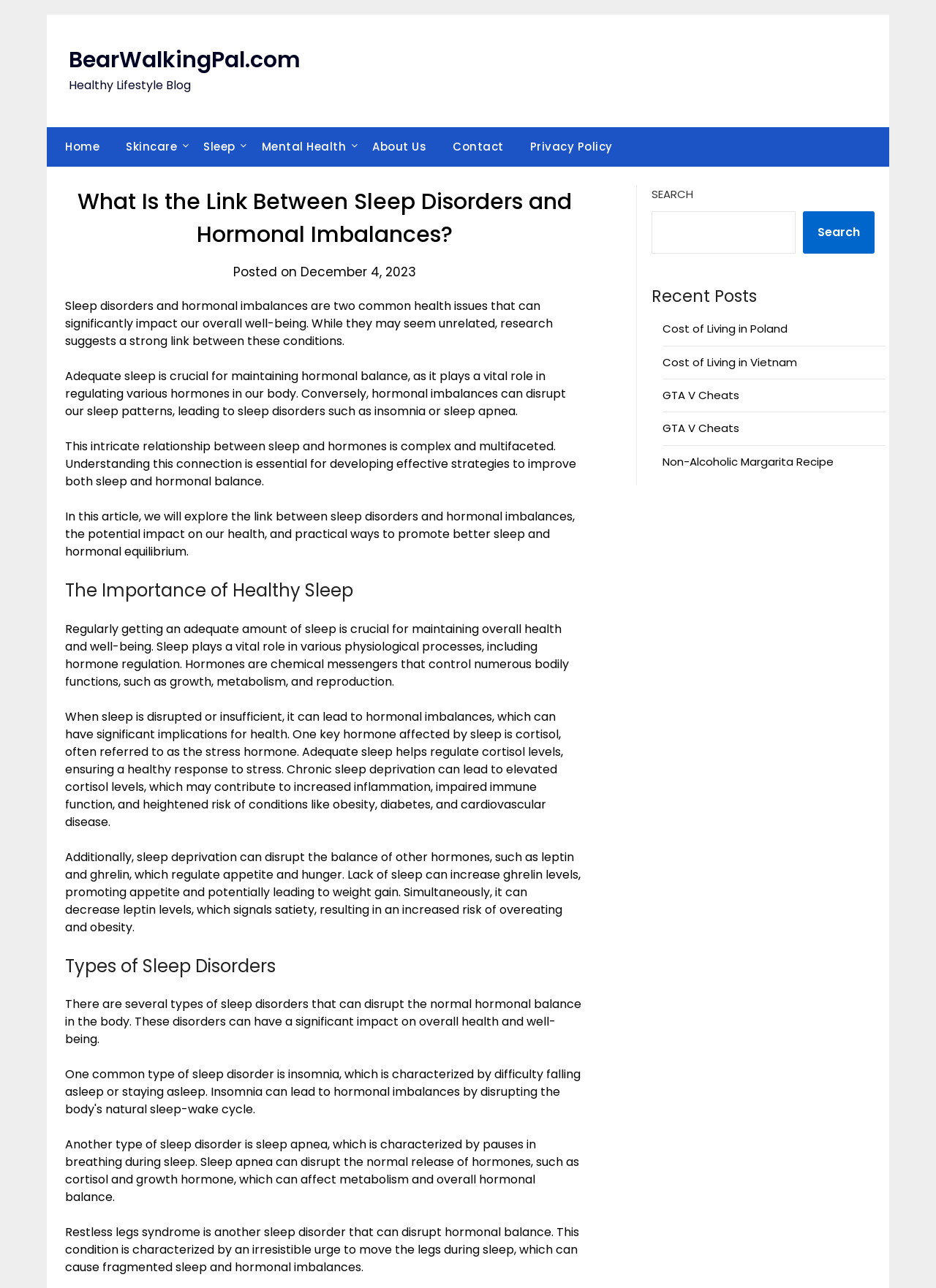Review the image closely and give a comprehensive answer to the question: What is the category of the article 'Cost of Living in Poland'?

The article 'Cost of Living in Poland' is listed under the 'Recent Posts' section, but it does not appear to be related to health or wellness, unlike the main article on sleep disorders and hormonal imbalances. It seems to be a separate topic or category.